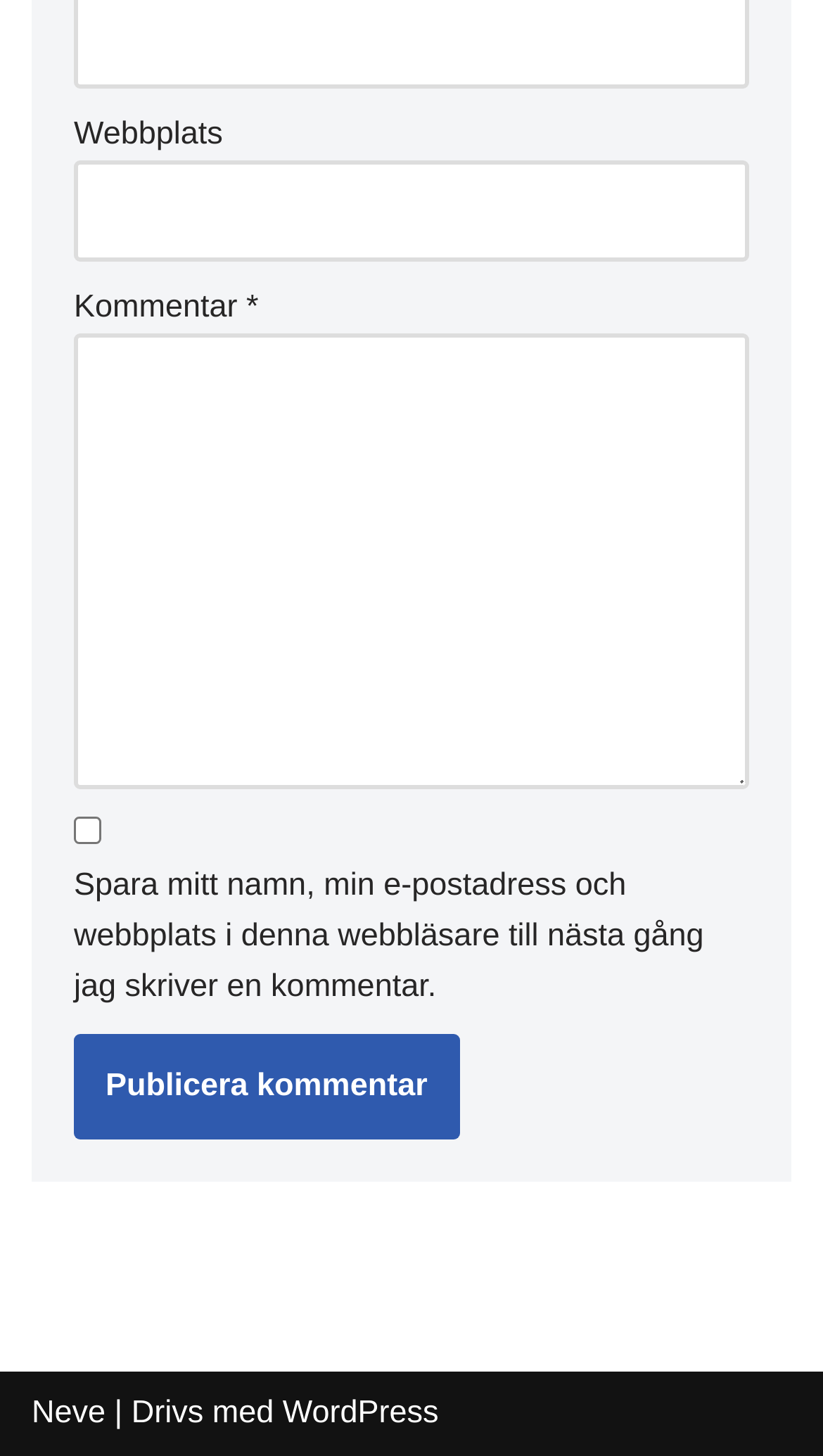Please give a succinct answer using a single word or phrase:
What is the purpose of the checkbox?

Save name and email